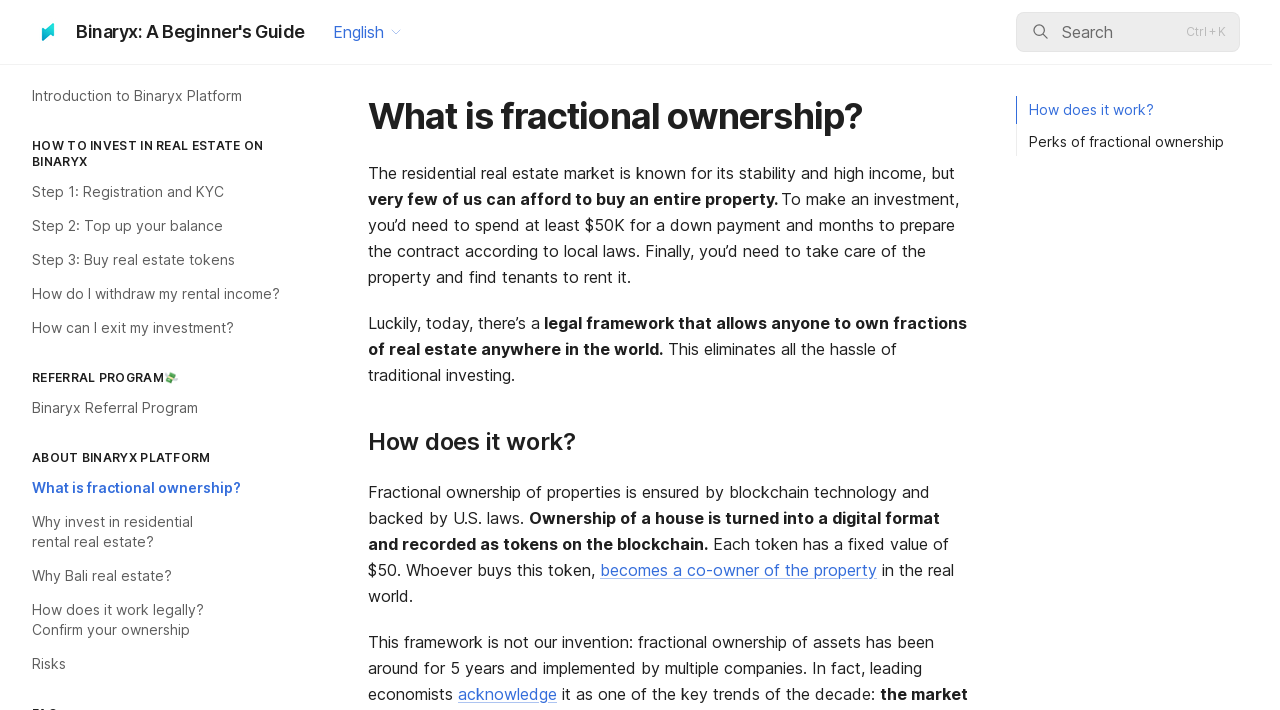Find the bounding box coordinates of the clickable element required to execute the following instruction: "Check how it works". Provide the coordinates as four float numbers between 0 and 1, i.e., [left, top, right, bottom].

[0.794, 0.135, 0.902, 0.175]